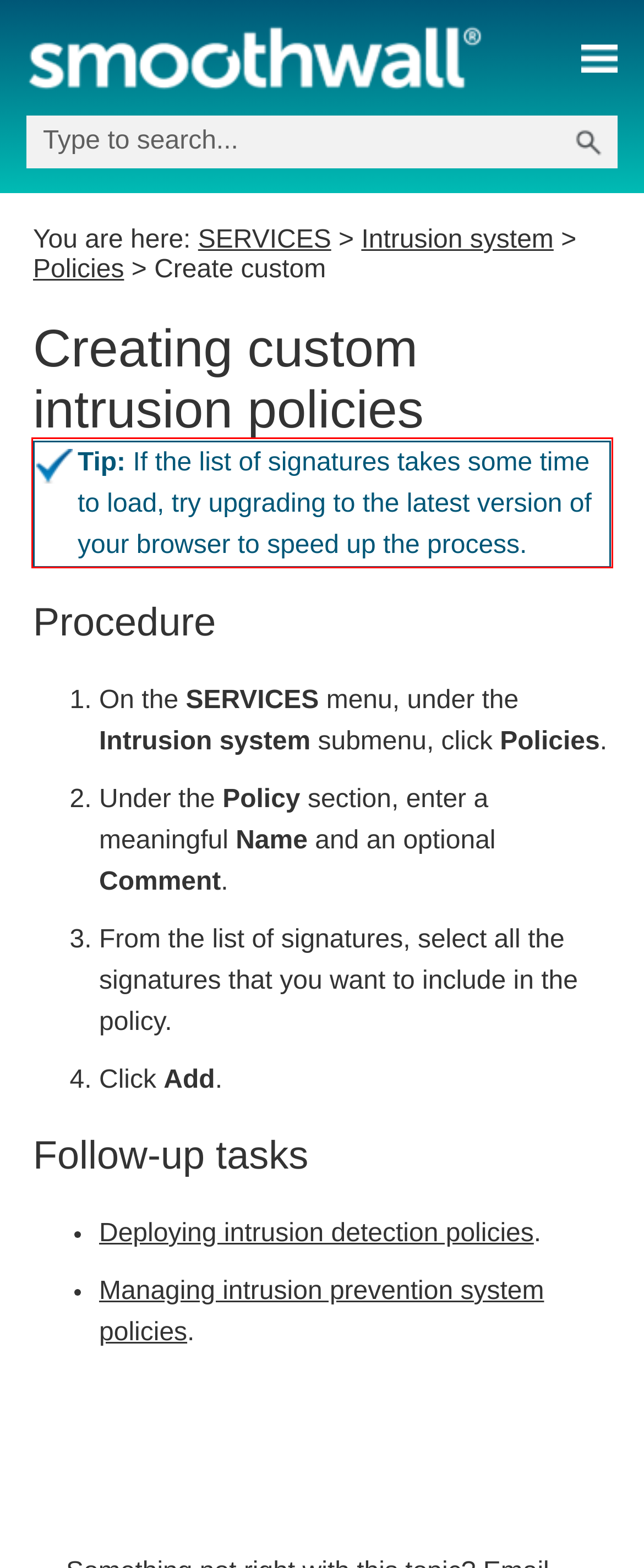Analyze the screenshot of the webpage that features a red bounding box and recognize the text content enclosed within this red bounding box.

Tip: If the list of signatures takes some time to load, try upgrading to the latest version of your browser to speed up the process.